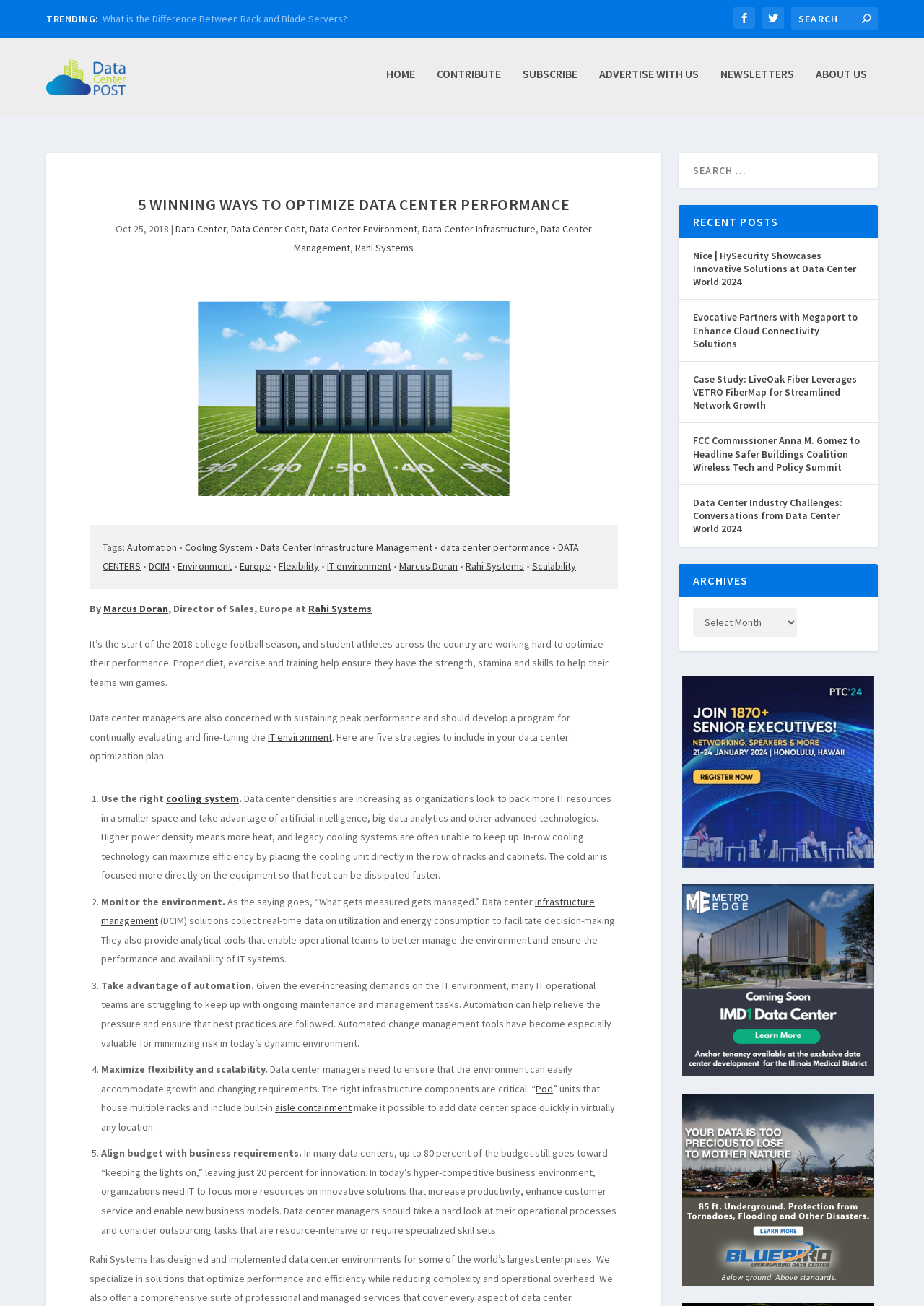Respond to the question below with a single word or phrase:
What is the title of the article?

5 Winning Ways to Optimize Data Center Performance